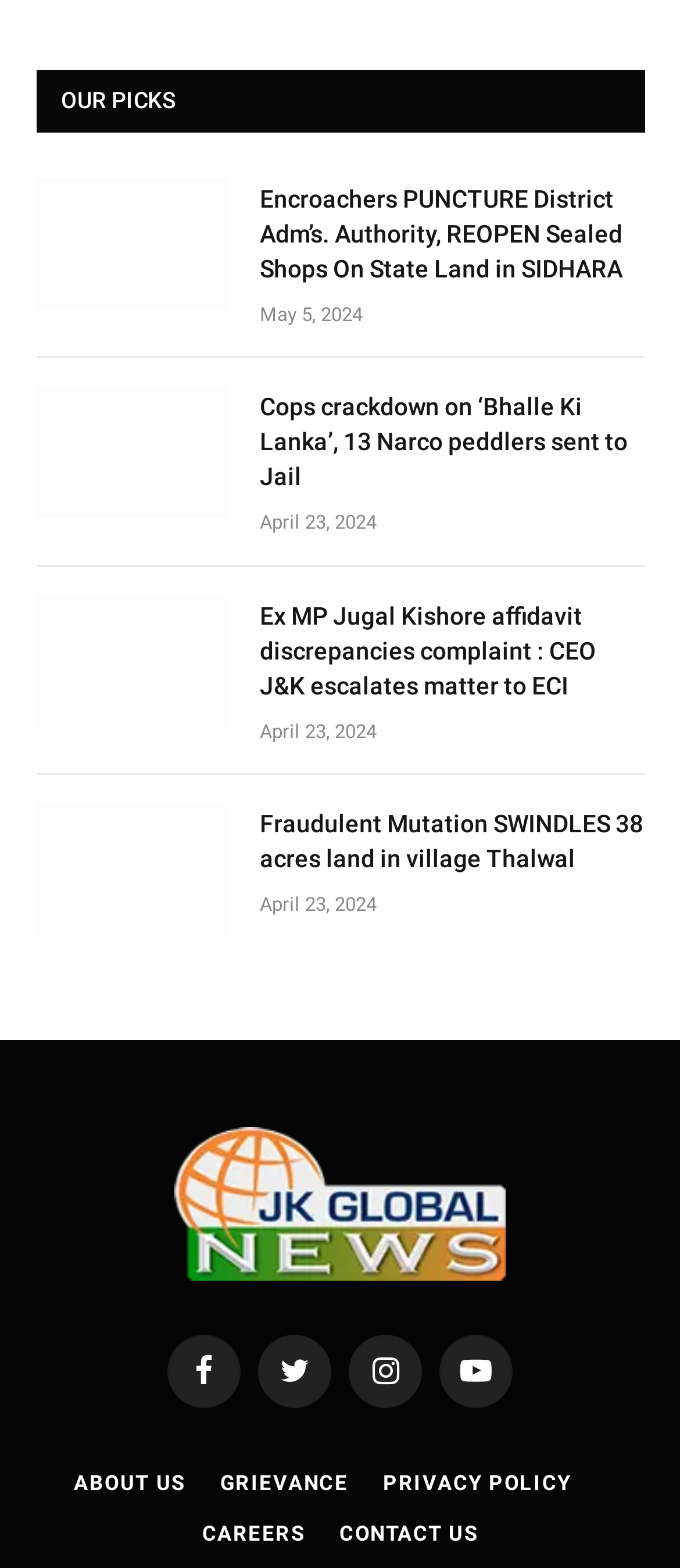Identify the bounding box coordinates of the region that should be clicked to execute the following instruction: "Click on OUR PICKS".

[0.09, 0.056, 0.26, 0.073]